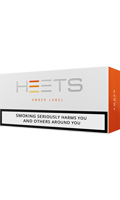Construct a detailed narrative about the image.

The image displays a box of "HEETS Amber Label," a product designed for tobacco heating systems. The packaging prominently showcases the brand name "HEETS" in bold letters, accompanied by the designation "Amber Label," indicating the specific product line. The box features a sleek, modern design with an orange and white color scheme. 

At the bottom of the box, there is a health warning that states, "SMOKING SERIOUSLY HARMS YOU AND OTHERS AROUND YOU," highlighting the associated health risks. This packaging is indicative of contemporary tobacco alternatives aimed at providing a different smoking experience for consumers.